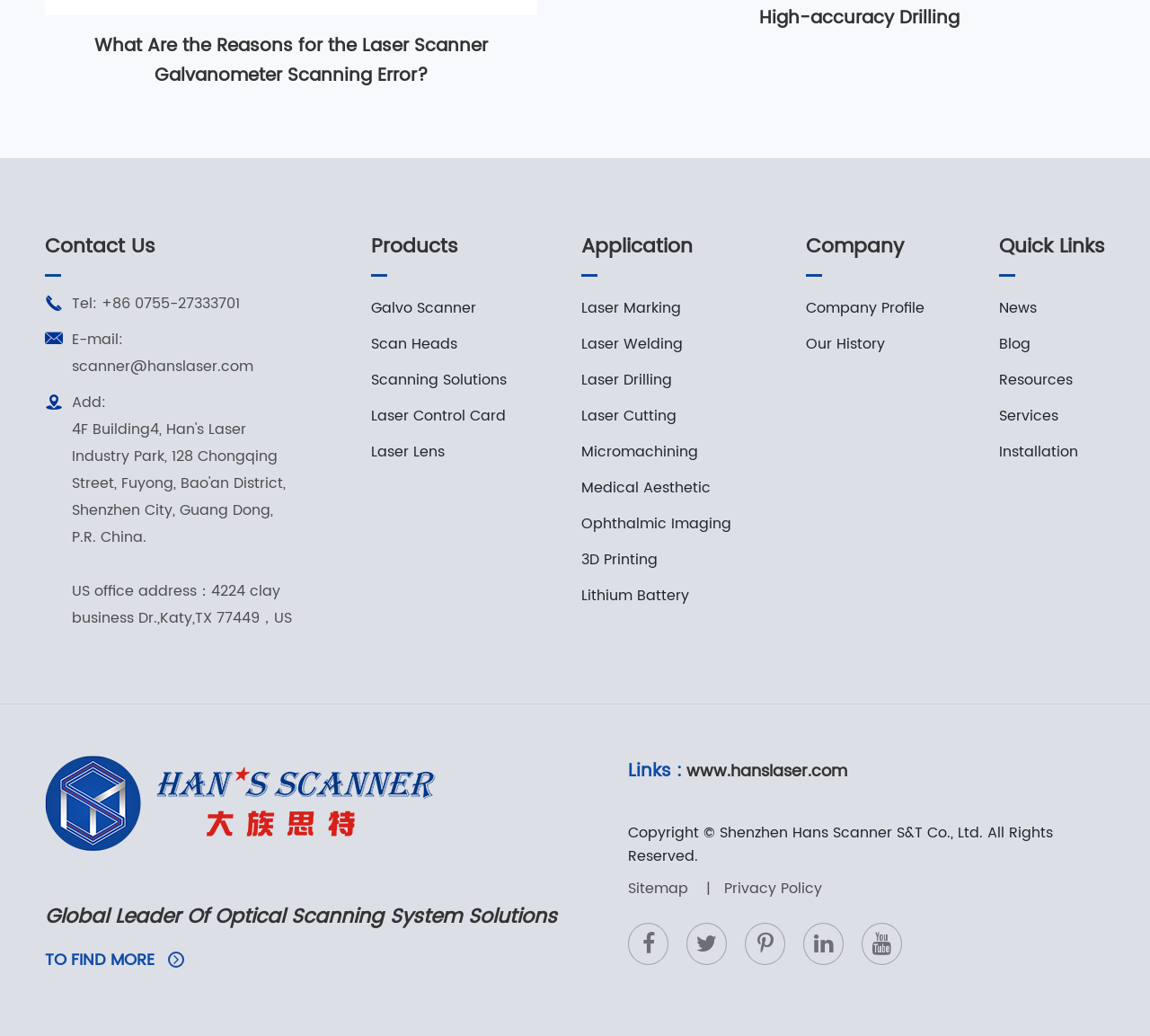Determine the bounding box for the HTML element described here: "Products". The coordinates should be given as [left, top, right, bottom] with each number being a float between 0 and 1.

[0.323, 0.222, 0.398, 0.267]